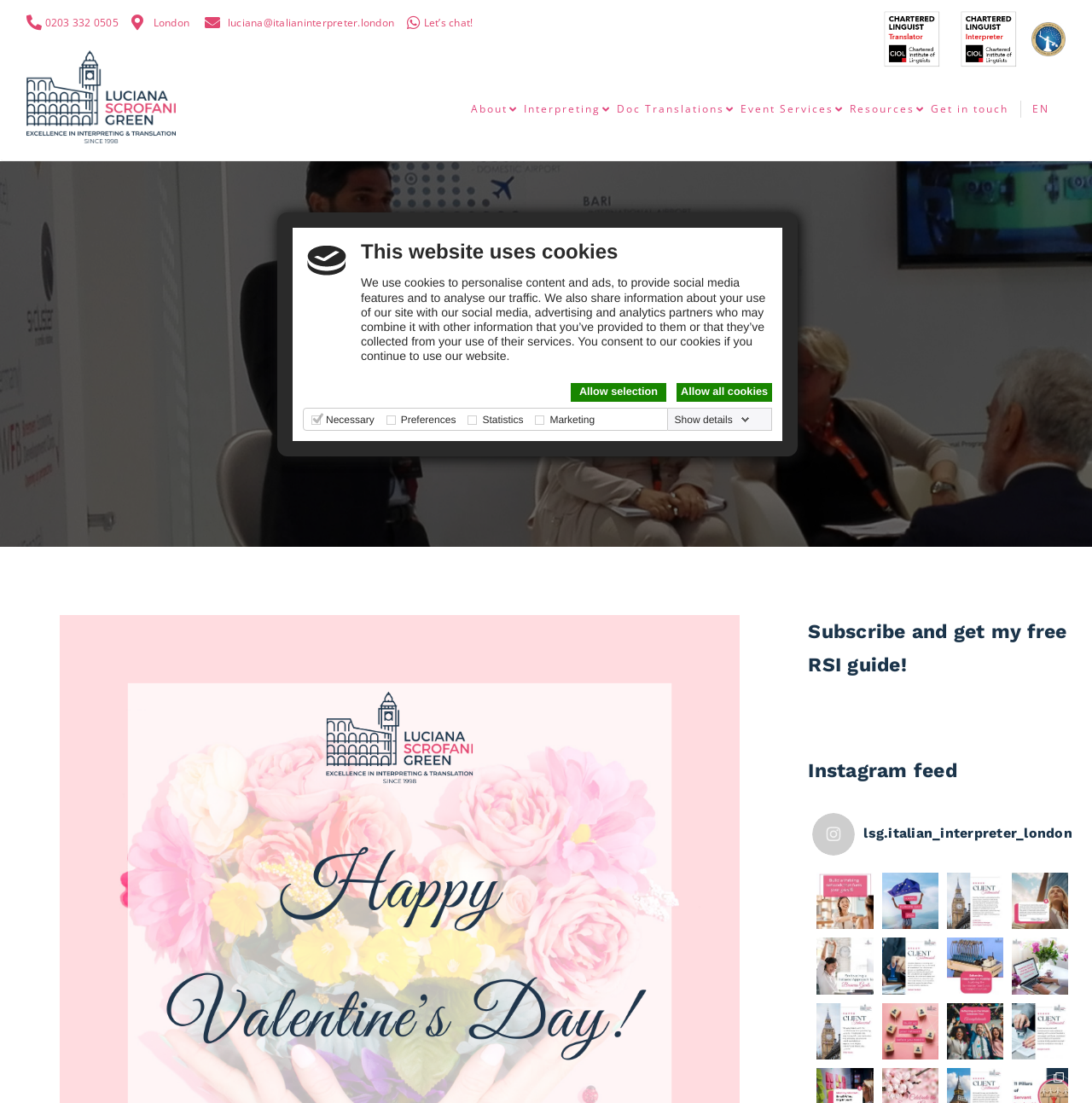What is the name of the association logo on the webpage?
Please ensure your answer is as detailed and informative as possible.

I looked at the images on the webpage and found the logo of the Chartered Institute of Linguists association.